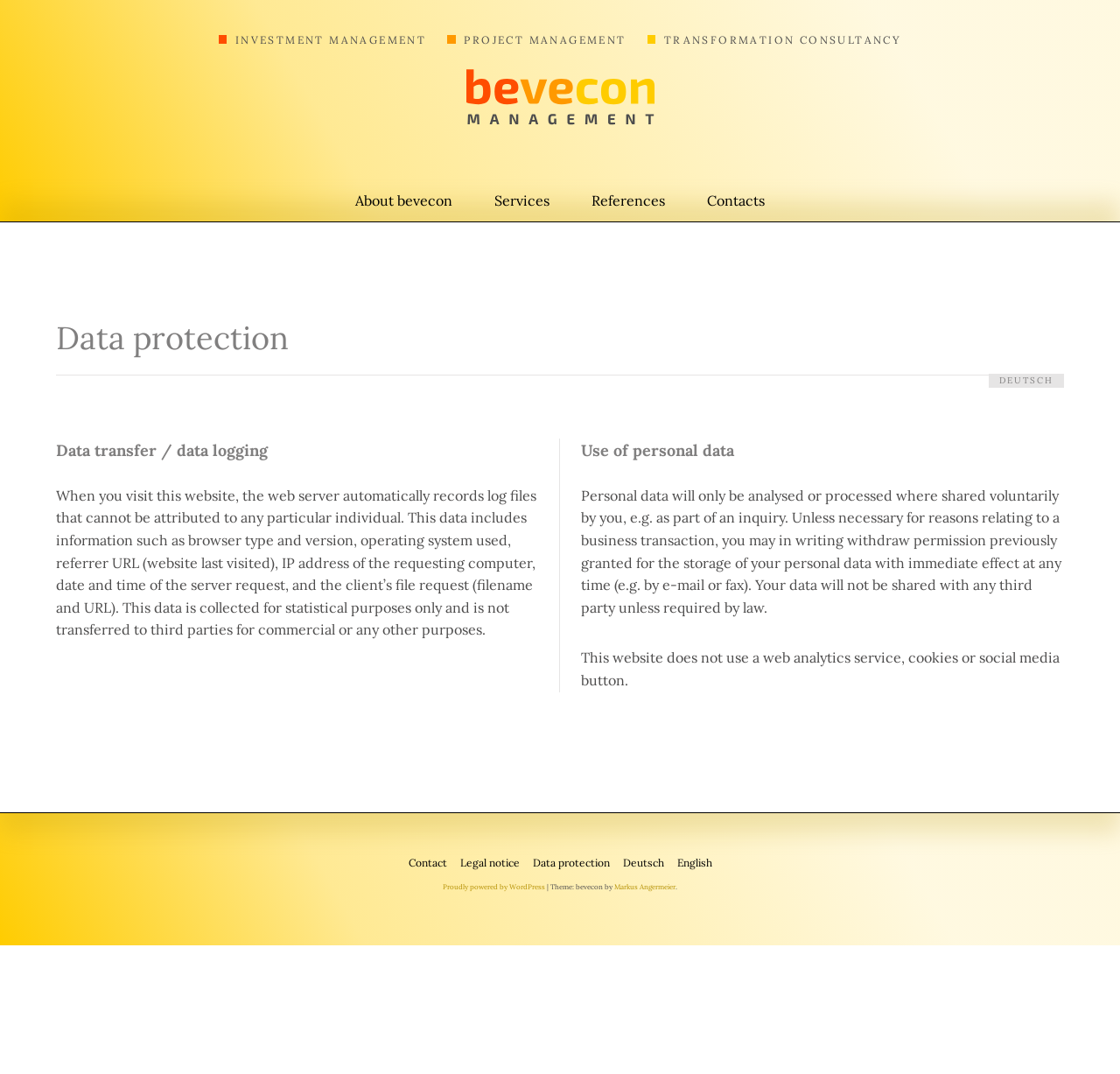What is the company name mentioned on the webpage?
Please give a detailed answer to the question using the information shown in the image.

I found the company name 'bevecon' mentioned on the webpage through the link 'bevecon management' and the text 'Theme: bevecon by Markus Angermeier'.